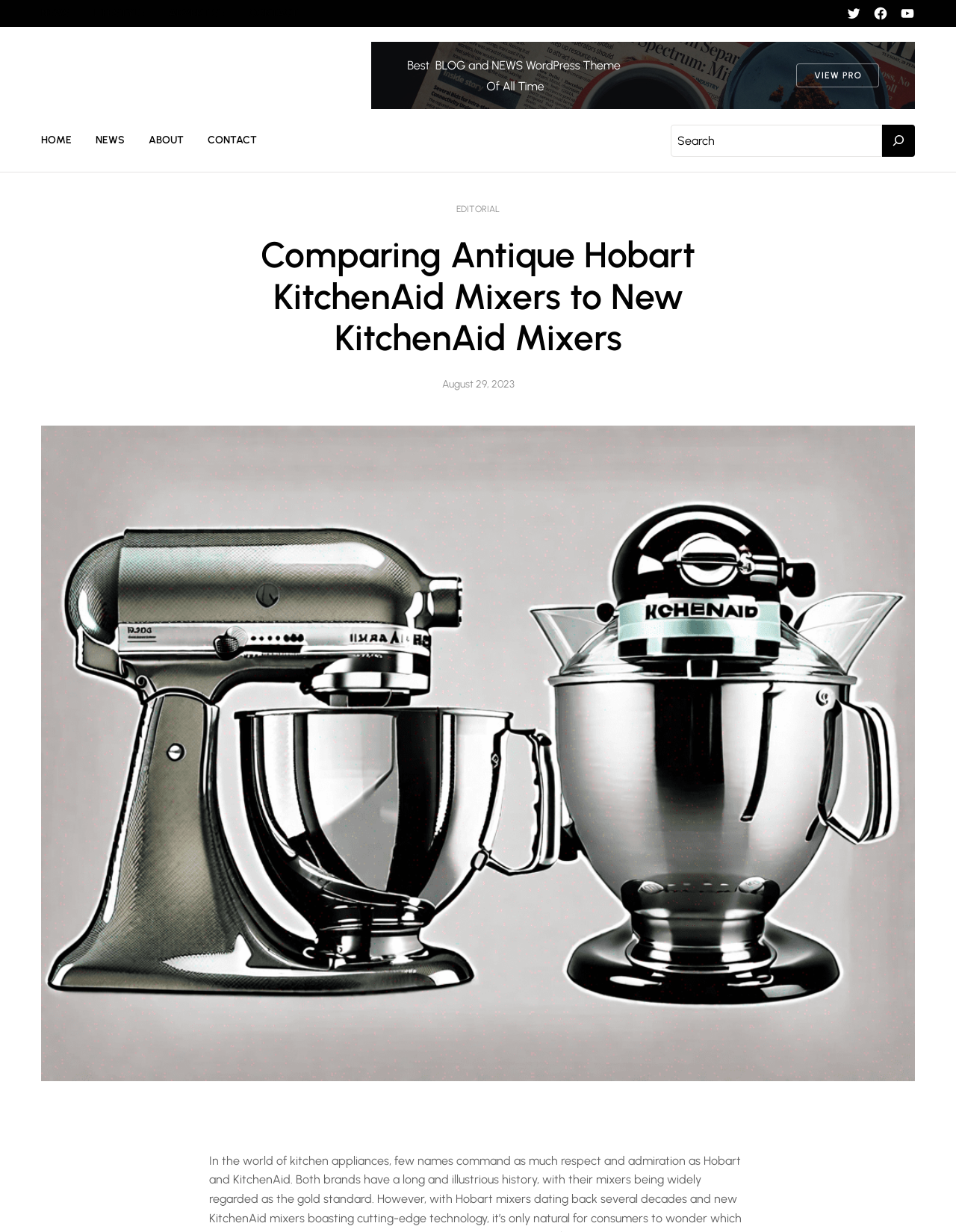What social media platforms are linked on this webpage?
Please provide a comprehensive and detailed answer to the question.

The webpage contains links to social media platforms, including Twitter, Facebook, and YouTube, which are located at the top-right corner of the webpage.